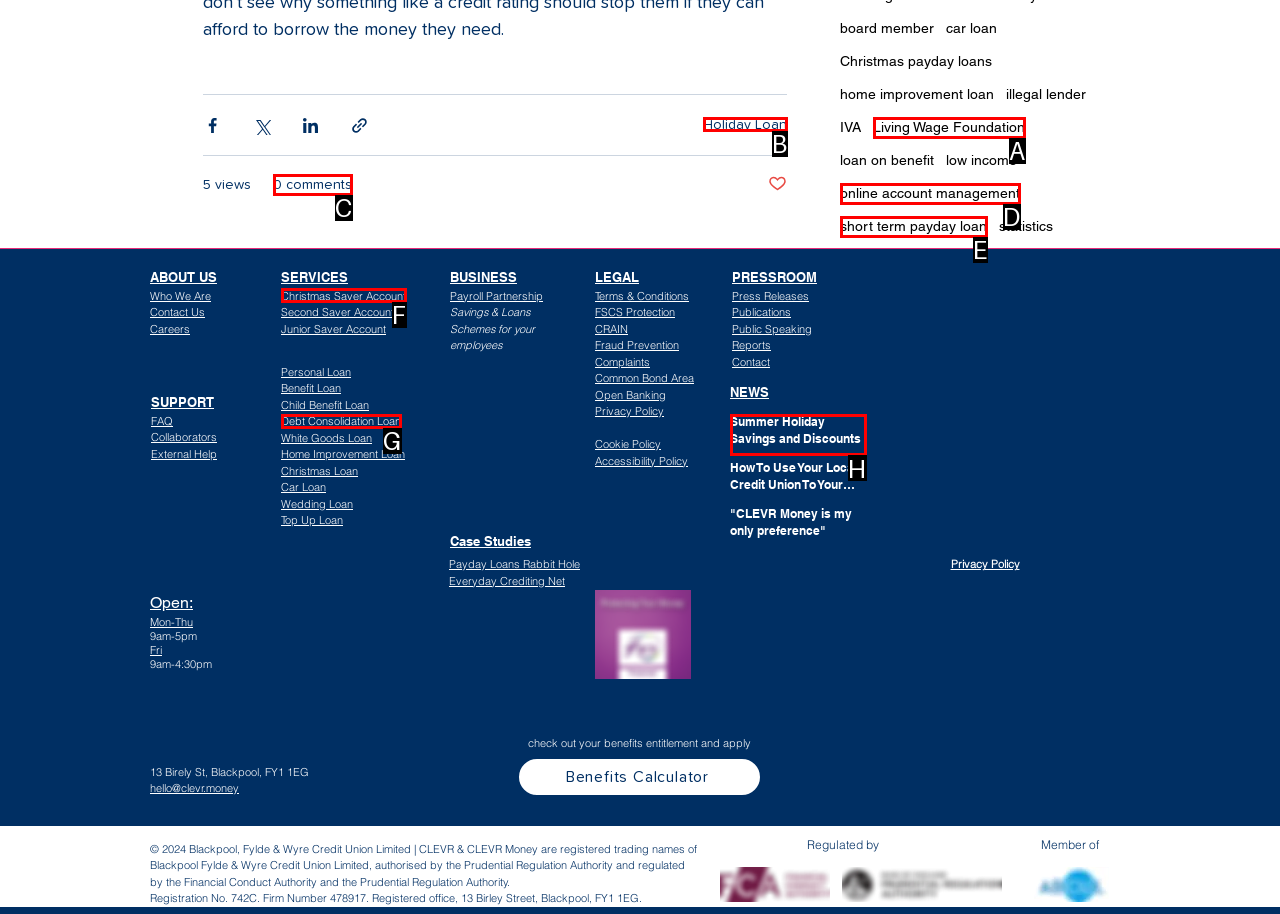Tell me which one HTML element best matches the description: online account management Answer with the option's letter from the given choices directly.

D